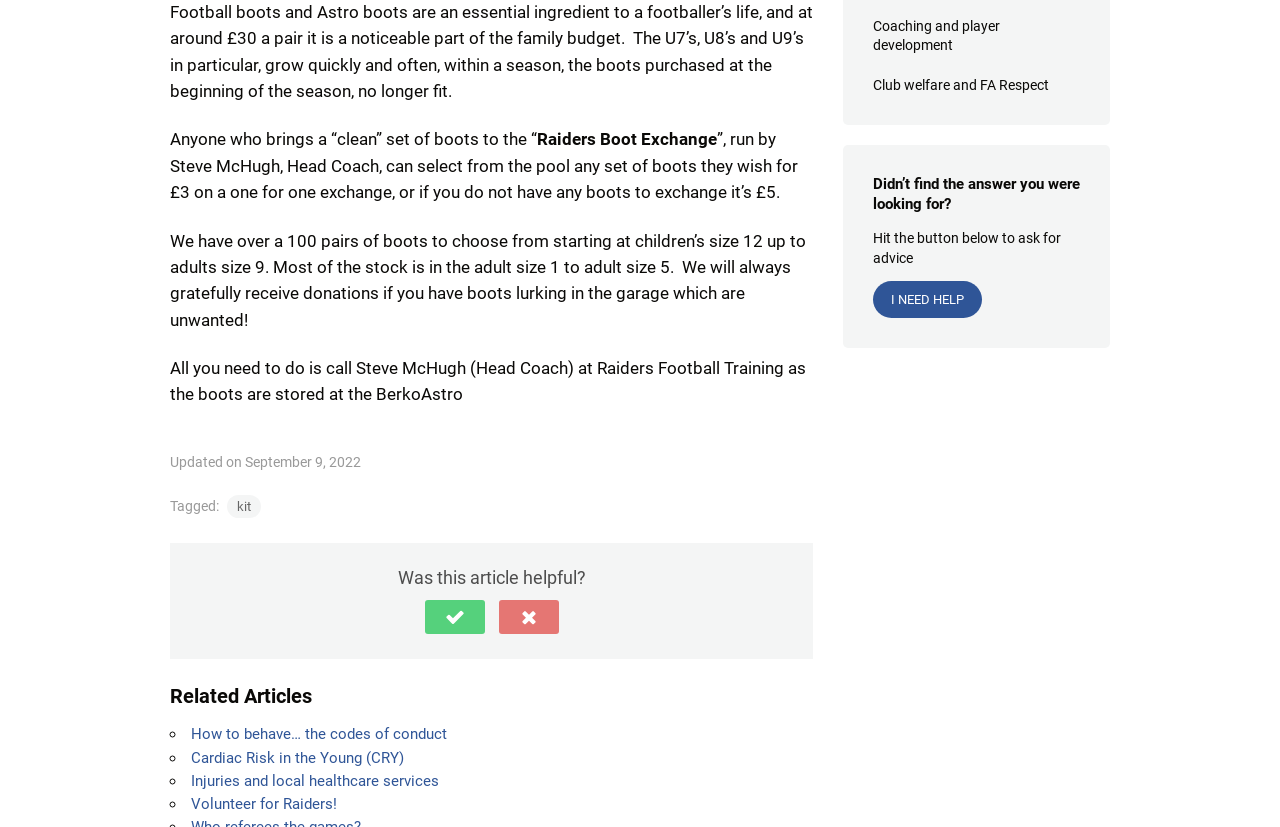Predict the bounding box coordinates of the UI element that matches this description: "Injuries and local healthcare services". The coordinates should be in the format [left, top, right, bottom] with each value between 0 and 1.

[0.149, 0.921, 0.343, 0.943]